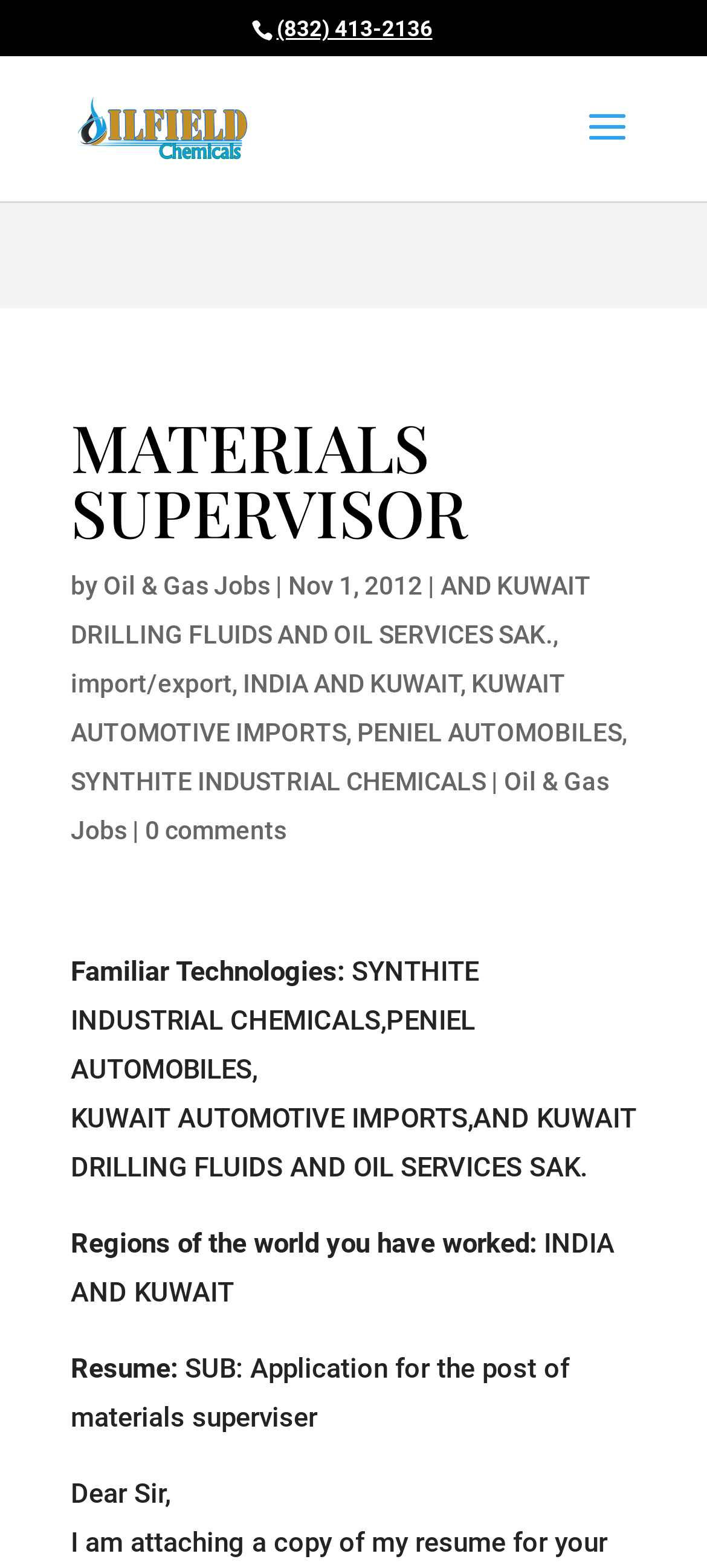Determine the bounding box coordinates for the UI element matching this description: "Oil & Gas Jobs".

[0.146, 0.364, 0.382, 0.383]